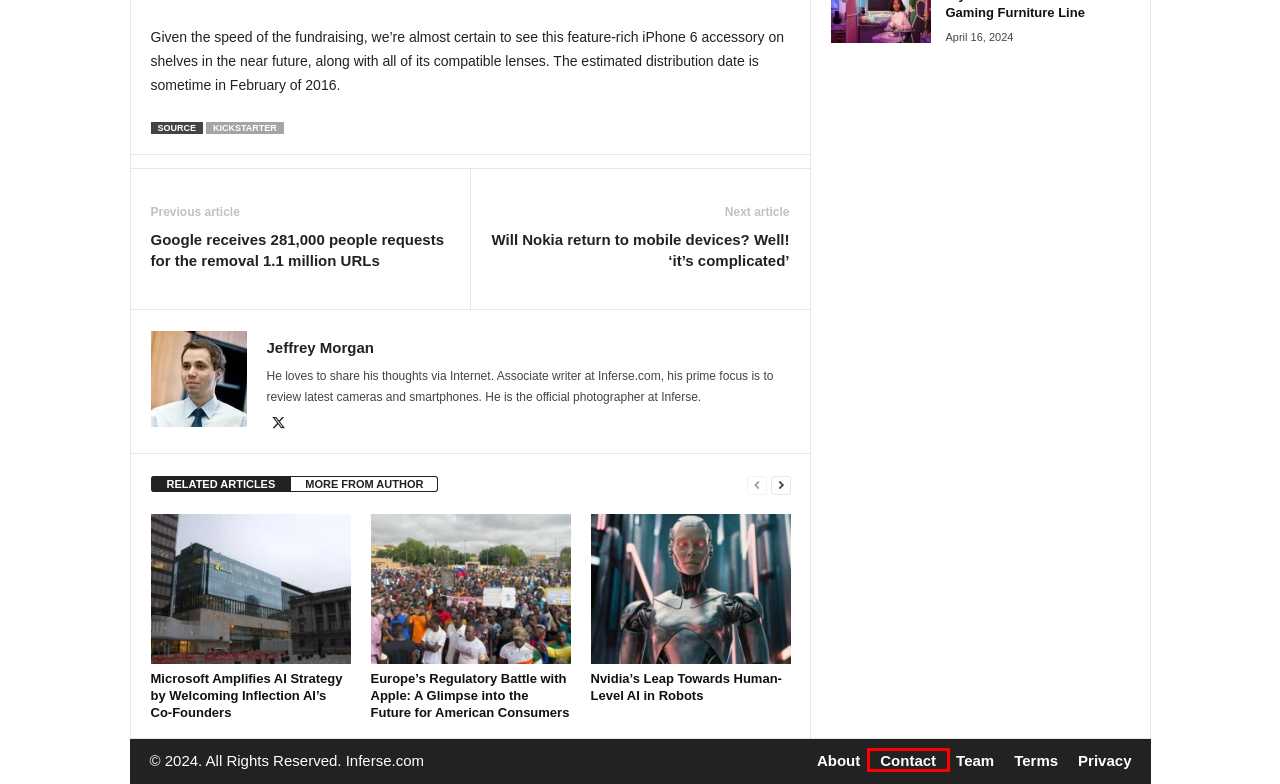You are given a screenshot of a webpage within which there is a red rectangle bounding box. Please choose the best webpage description that matches the new webpage after clicking the selected element in the bounding box. Here are the options:
A. Privacy
B. About
C. Team
D. Nvidia's Leap Towards Human-Level AI in Robots
E. Contact
F. Microsoft Amplifies AI Strategy by Welcoming Inflection AI’s Co-Founders
G. Europe's Regulatory Battle with Apple: A Glimpse into the Future for American Consumers
H. Terms

E